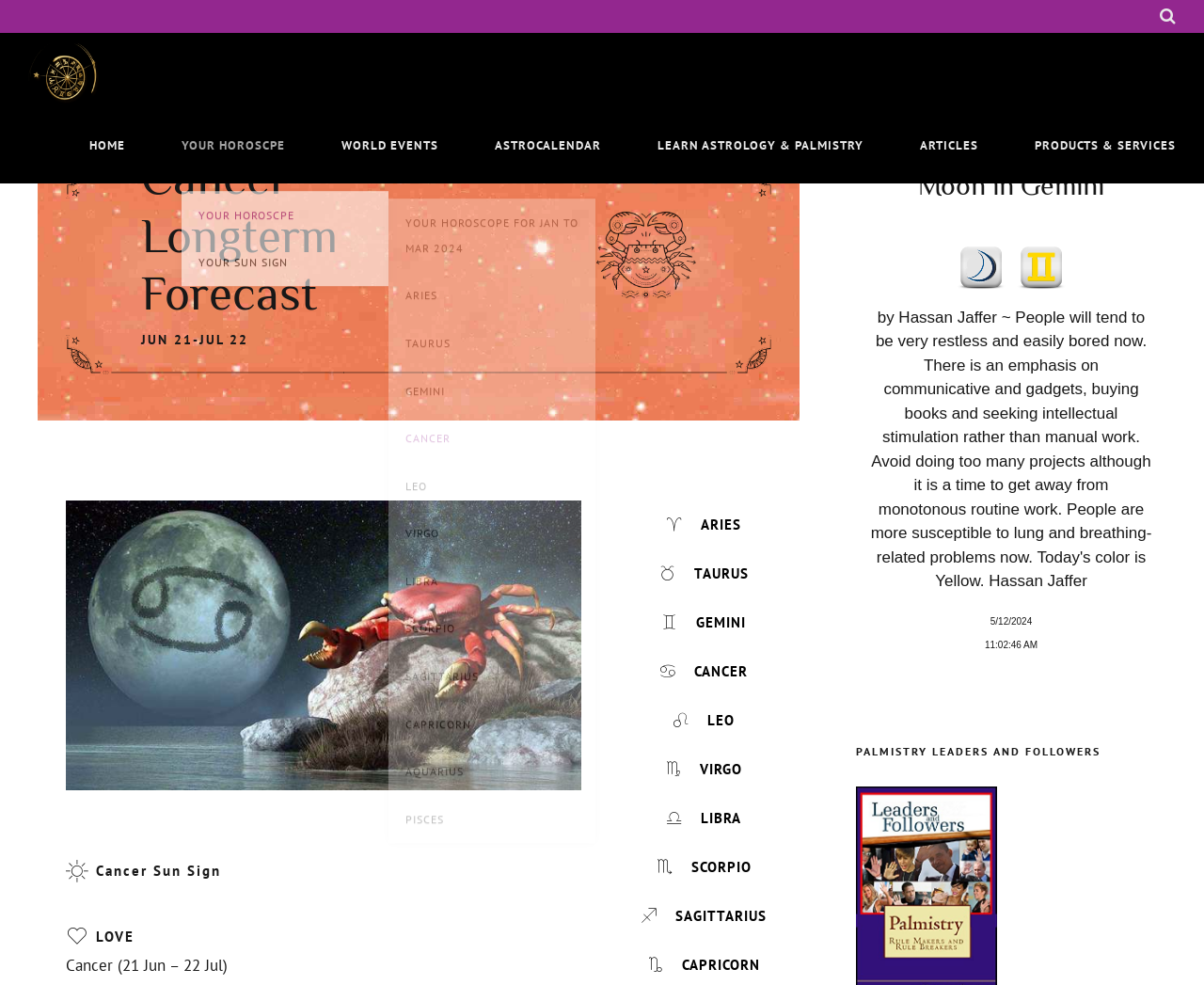Answer this question using a single word or a brief phrase:
What is the name of the astrologer mentioned on the webpage?

Hassan Jaffer